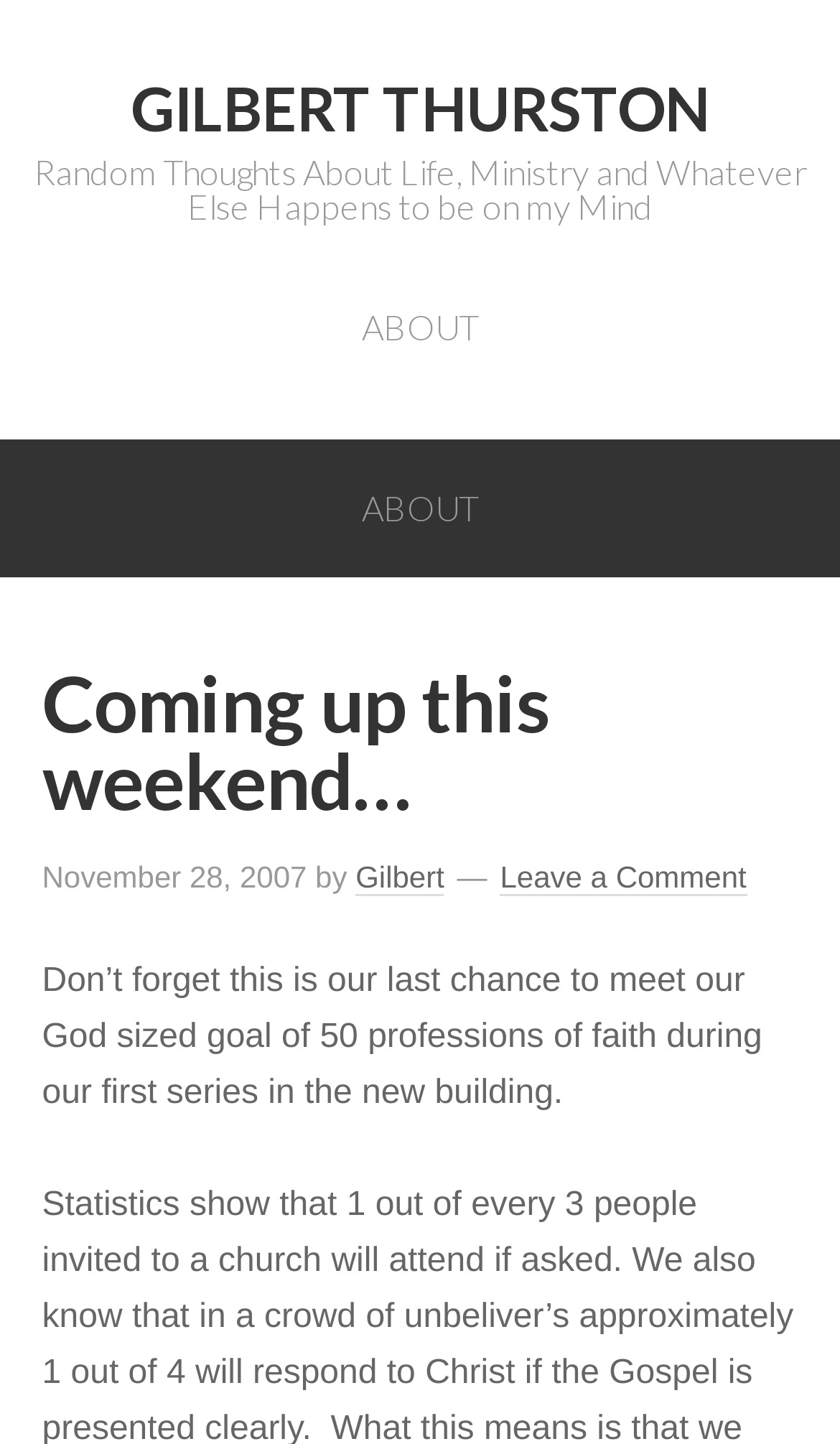What is the date of the post?
Please provide an in-depth and detailed response to the question.

The date of the post is November 28, 2007, which can be found in the time element in the header section, specifically in the StaticText 'November 28, 2007'.